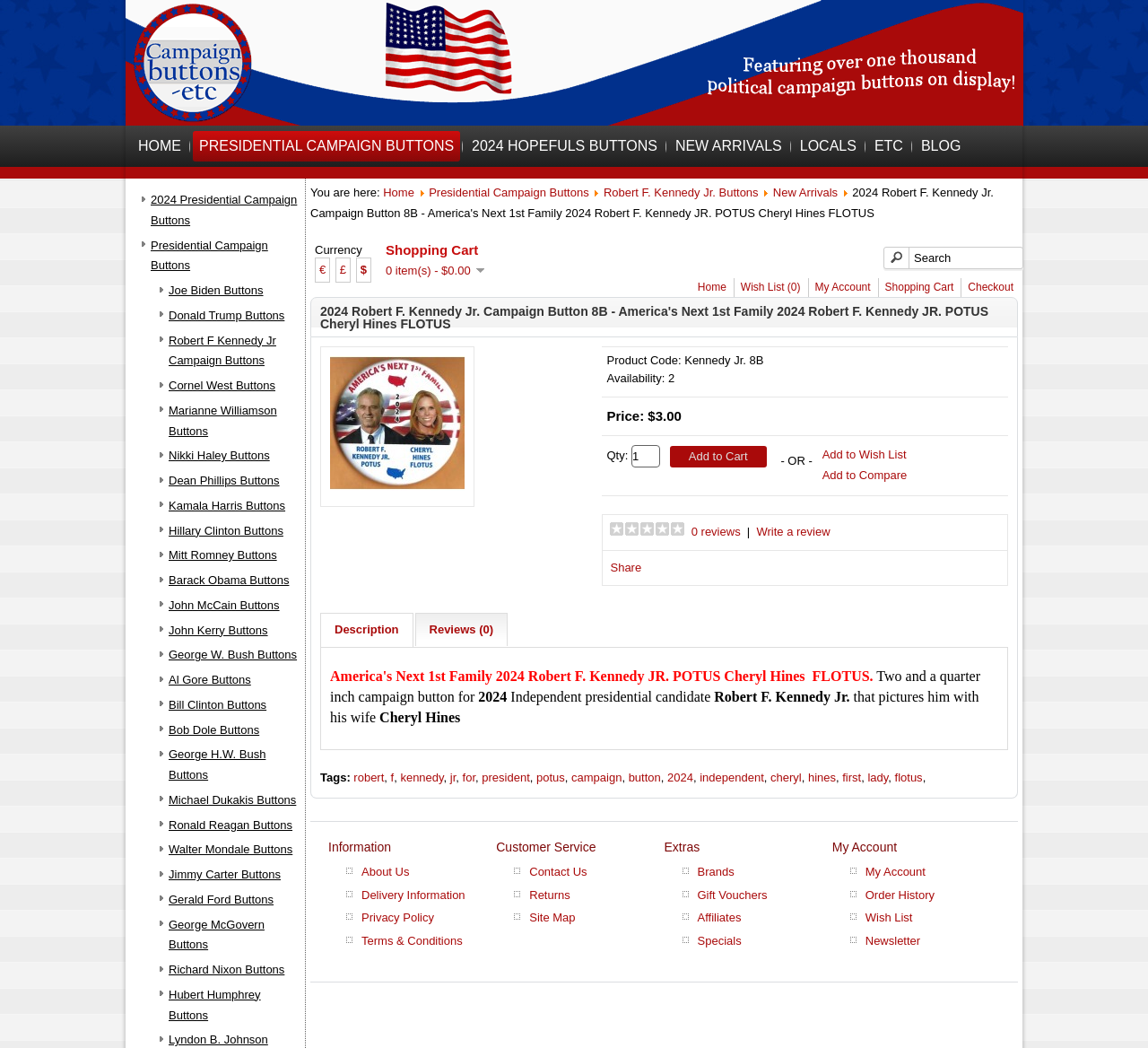Identify the bounding box coordinates for the region of the element that should be clicked to carry out the instruction: "Click on the 'HOME' link". The bounding box coordinates should be four float numbers between 0 and 1, i.e., [left, top, right, bottom].

[0.115, 0.125, 0.163, 0.154]